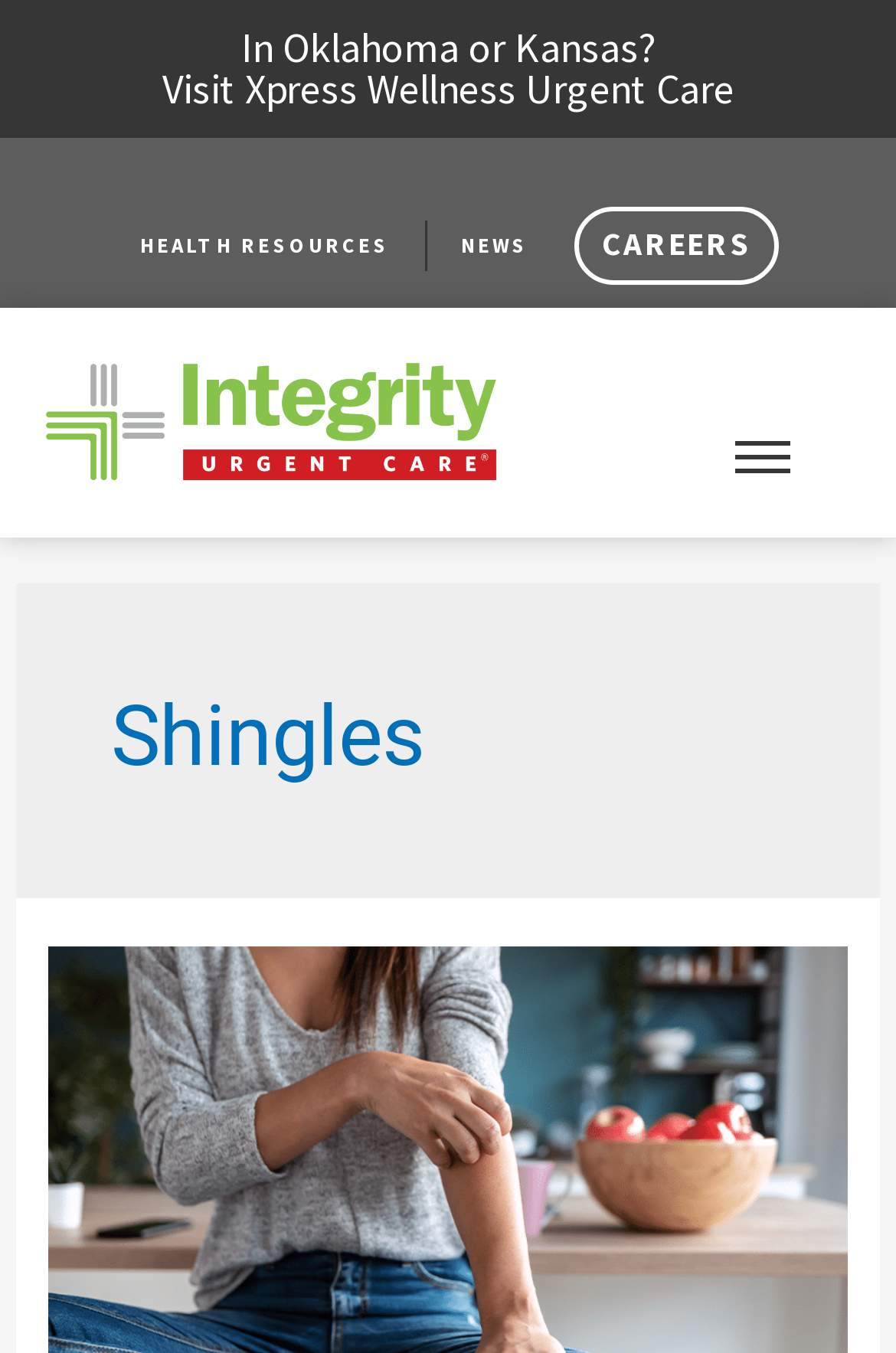Give a concise answer of one word or phrase to the question: 
What is the topic of the webpage?

Shingles